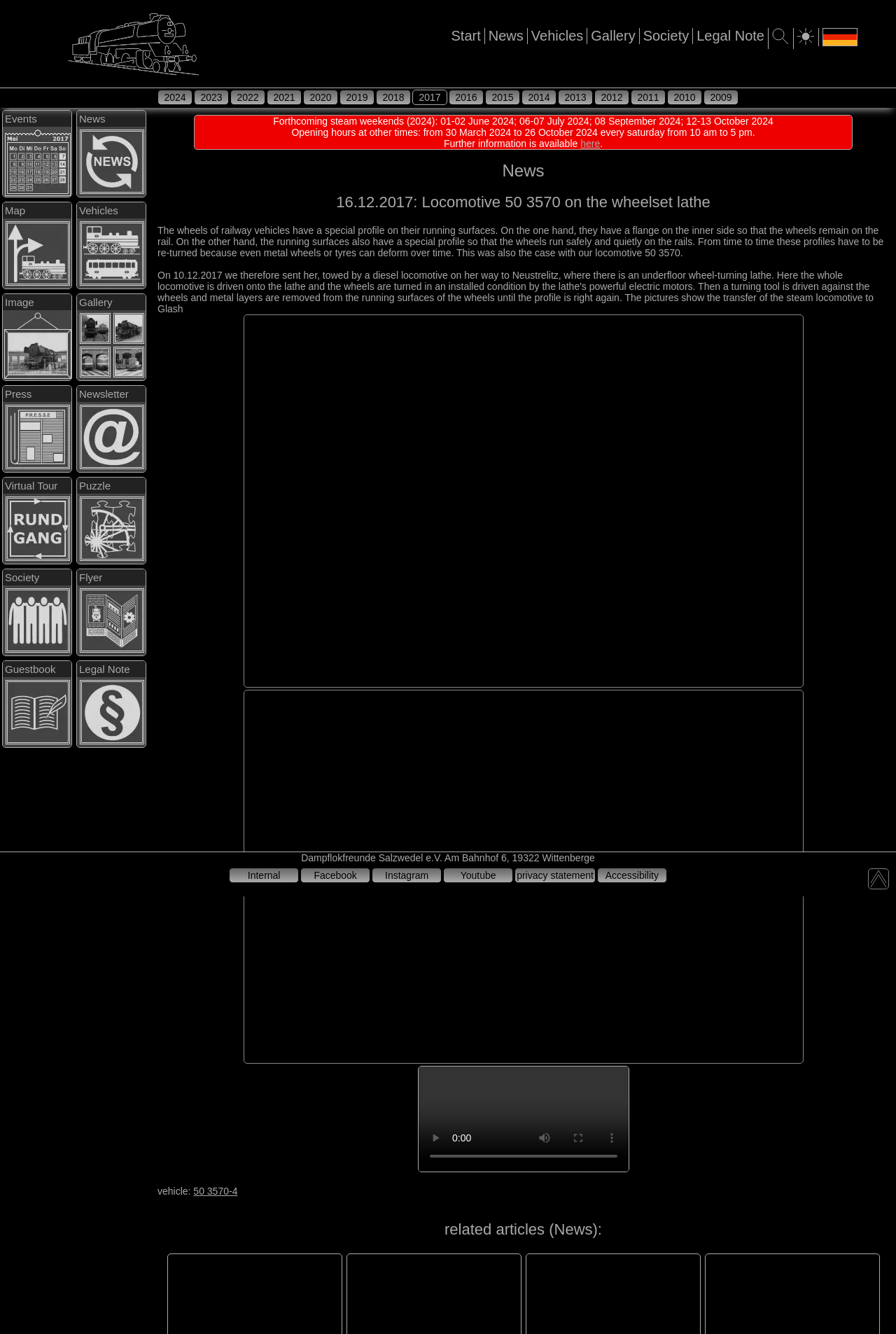Locate the bounding box coordinates of the element that needs to be clicked to carry out the instruction: "view the 'Gallery'". The coordinates should be given as four float numbers ranging from 0 to 1, i.e., [left, top, right, bottom].

[0.66, 0.021, 0.709, 0.033]